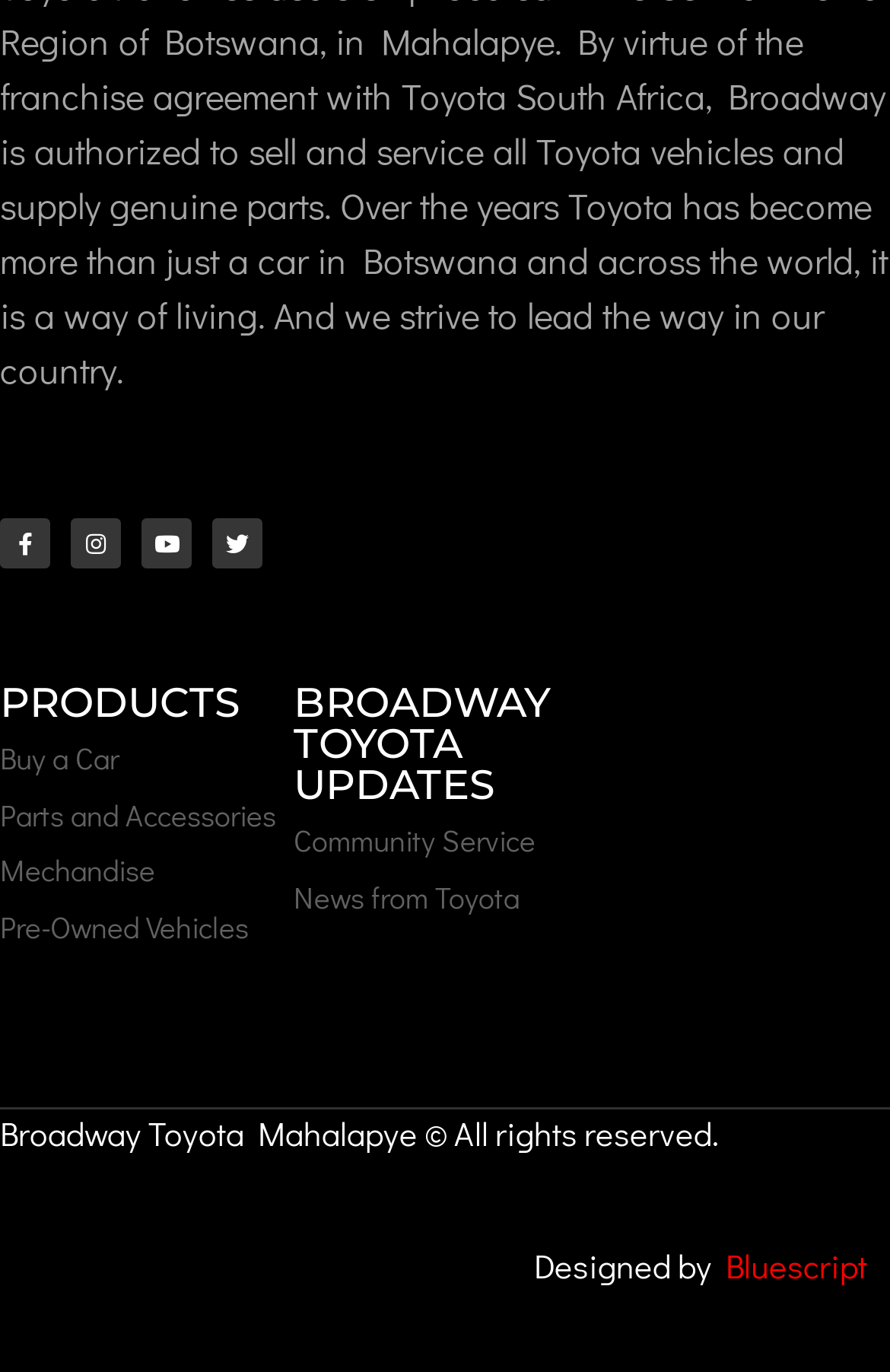What is the first social media link? From the image, respond with a single word or brief phrase.

Facebook